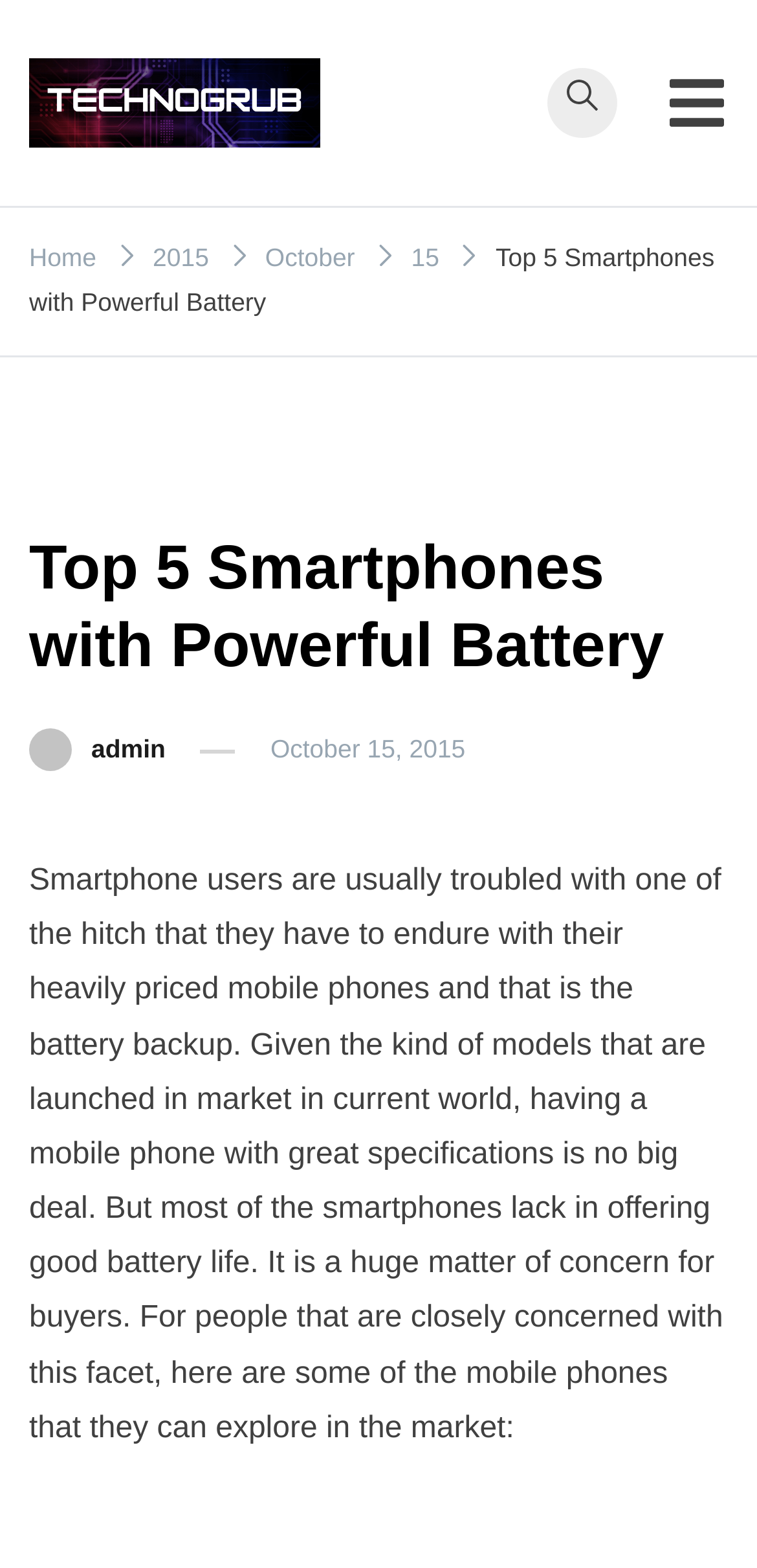Respond to the question below with a single word or phrase:
What is the category of the listed smartphones?

cell phones